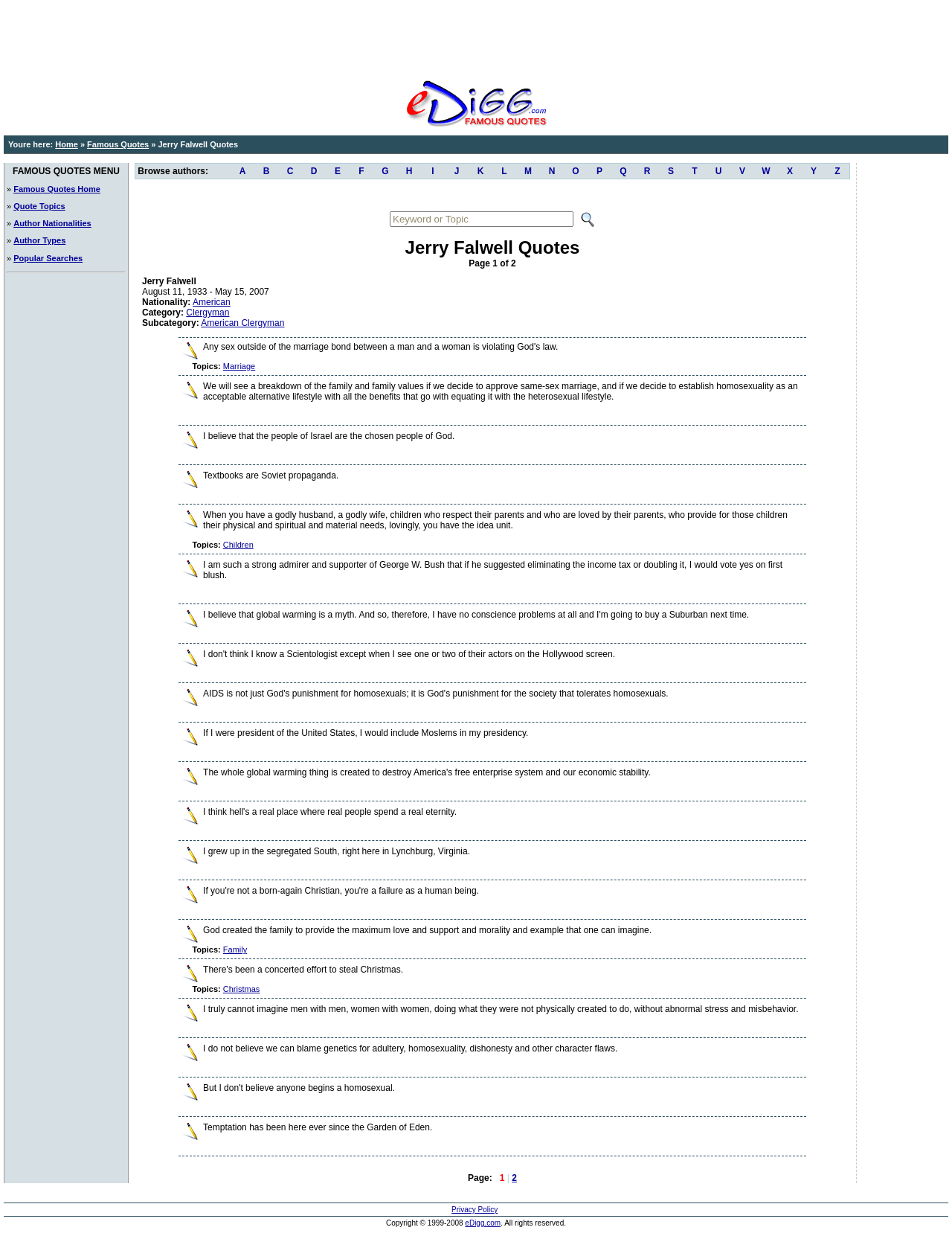Elaborate on the different components and information displayed on the webpage.

This webpage is dedicated to Jerry Falwell Quotes. At the top, there is an advertisement iframe. Below it, there is a layout table with several rows. The first row contains a link and an image. The second row has an image, and the third row has a table cell with a breadcrumb navigation menu, which includes links to "Home", "Famous Quotes", and "Jerry Falwell Quotes". 

Below the breadcrumb menu, there are two more rows with images. Then, there is a large table that occupies most of the webpage. The table has a single row with two grid cells. The first grid cell contains a menu with links to "Famous Quotes Home", "Quote Topics", "Author Nationalities", "Author Types", and "Popular Searches", as well as an advertisement iframe. The second grid cell has a table with a single row, which contains 26 table cells, each with a link to a different author's page, labeled from "A" to "Z". 

Throughout the webpage, there are several images, mostly small icons, and a few iframes containing advertisements. The overall structure of the webpage is organized, with clear sections and menus, making it easy to navigate.